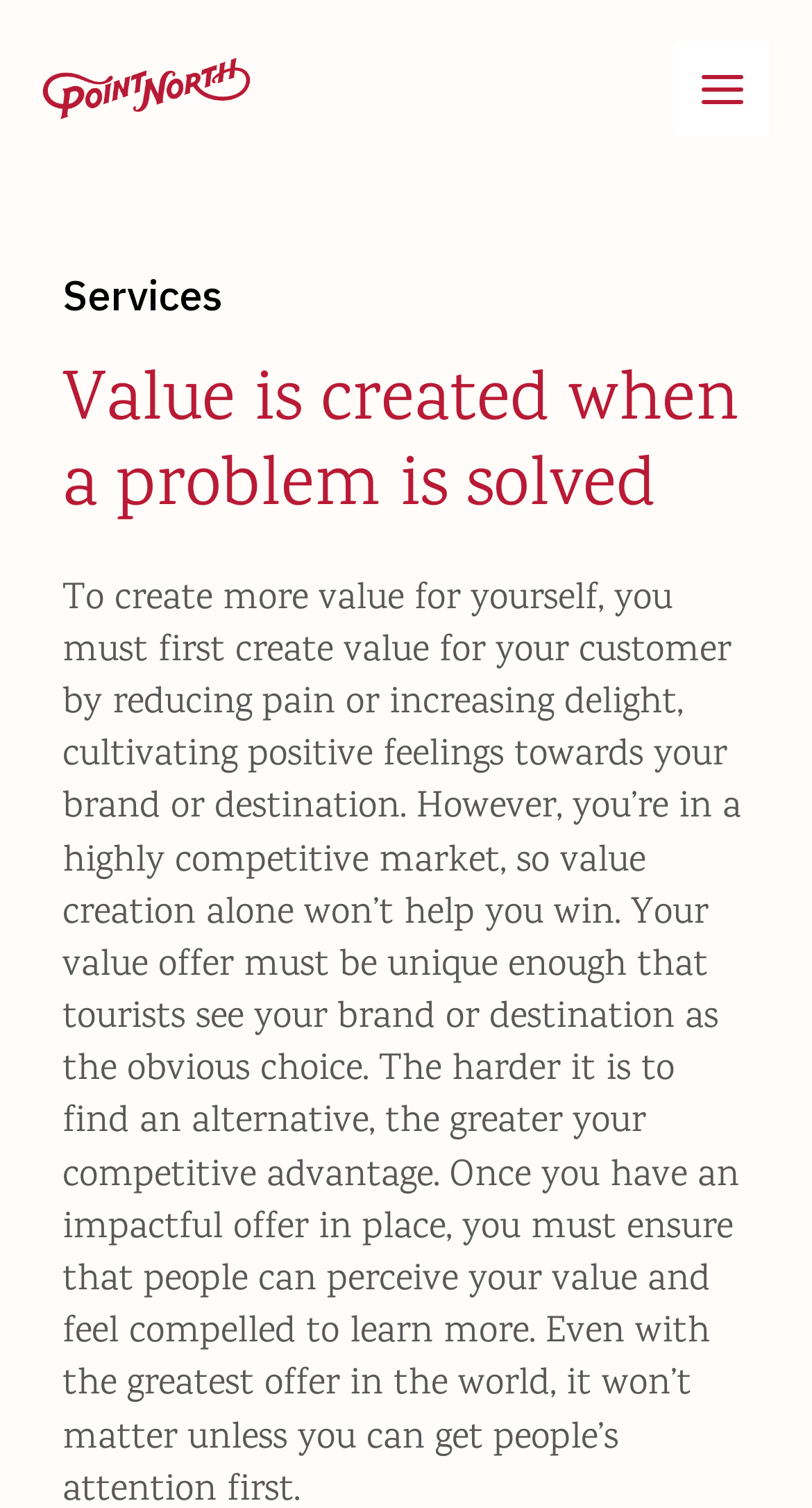What is required to win in a competitive market?
Based on the screenshot, answer the question with a single word or phrase.

Unique value offer